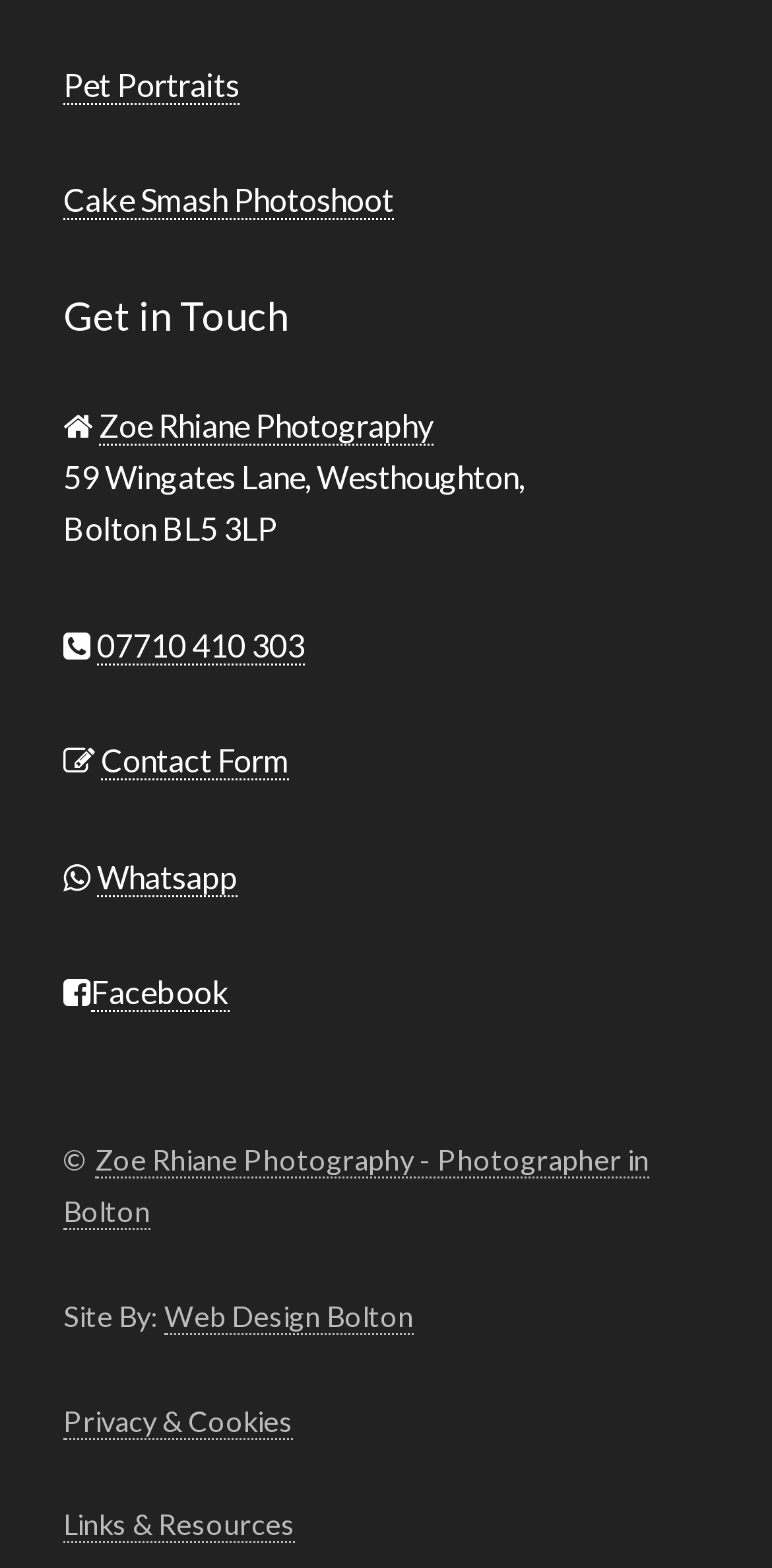Please specify the coordinates of the bounding box for the element that should be clicked to carry out this instruction: "Click Pet Portraits". The coordinates must be four float numbers between 0 and 1, formatted as [left, top, right, bottom].

[0.082, 0.041, 0.31, 0.067]